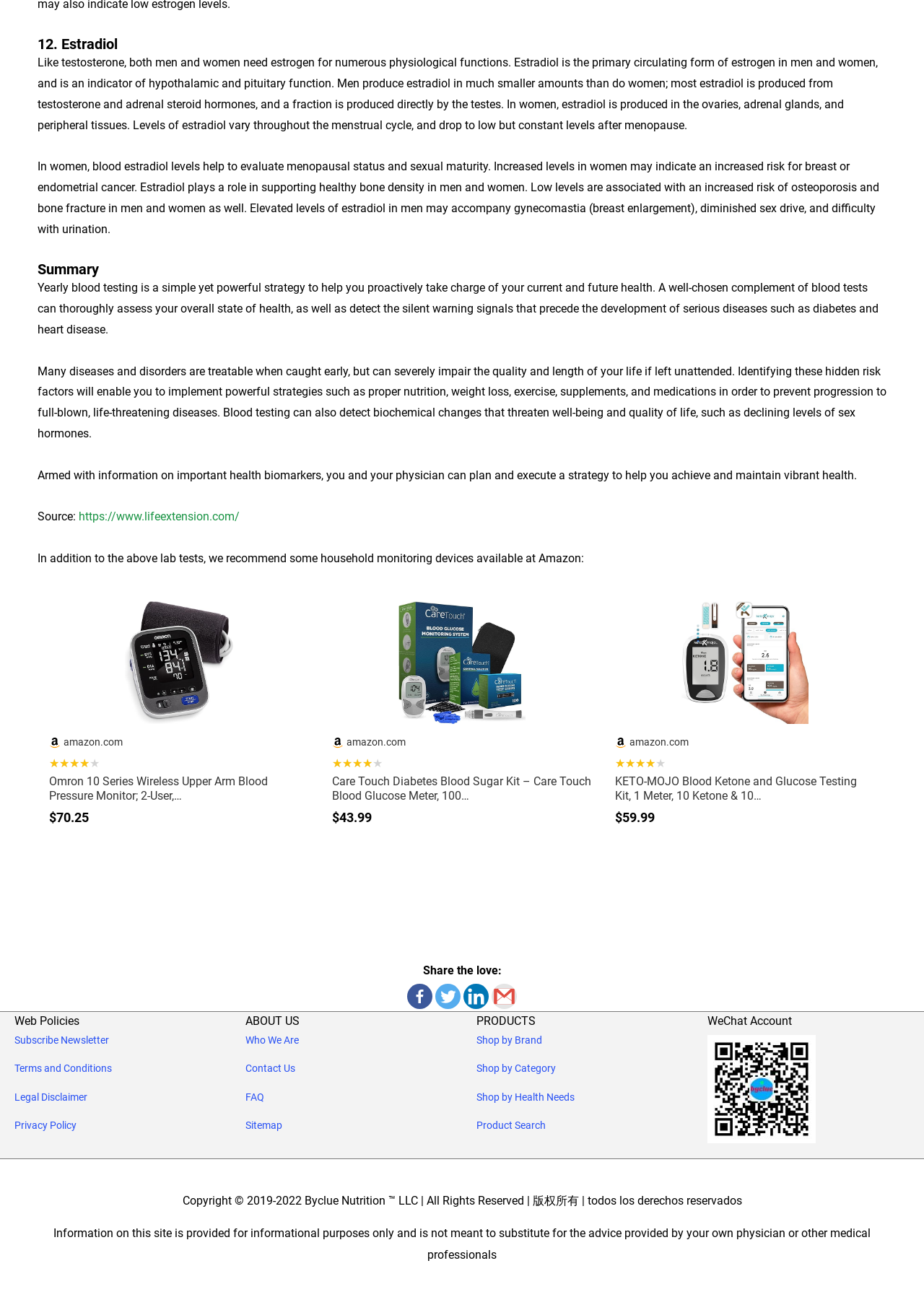Answer this question using a single word or a brief phrase:
How many social media platforms are available for sharing?

4